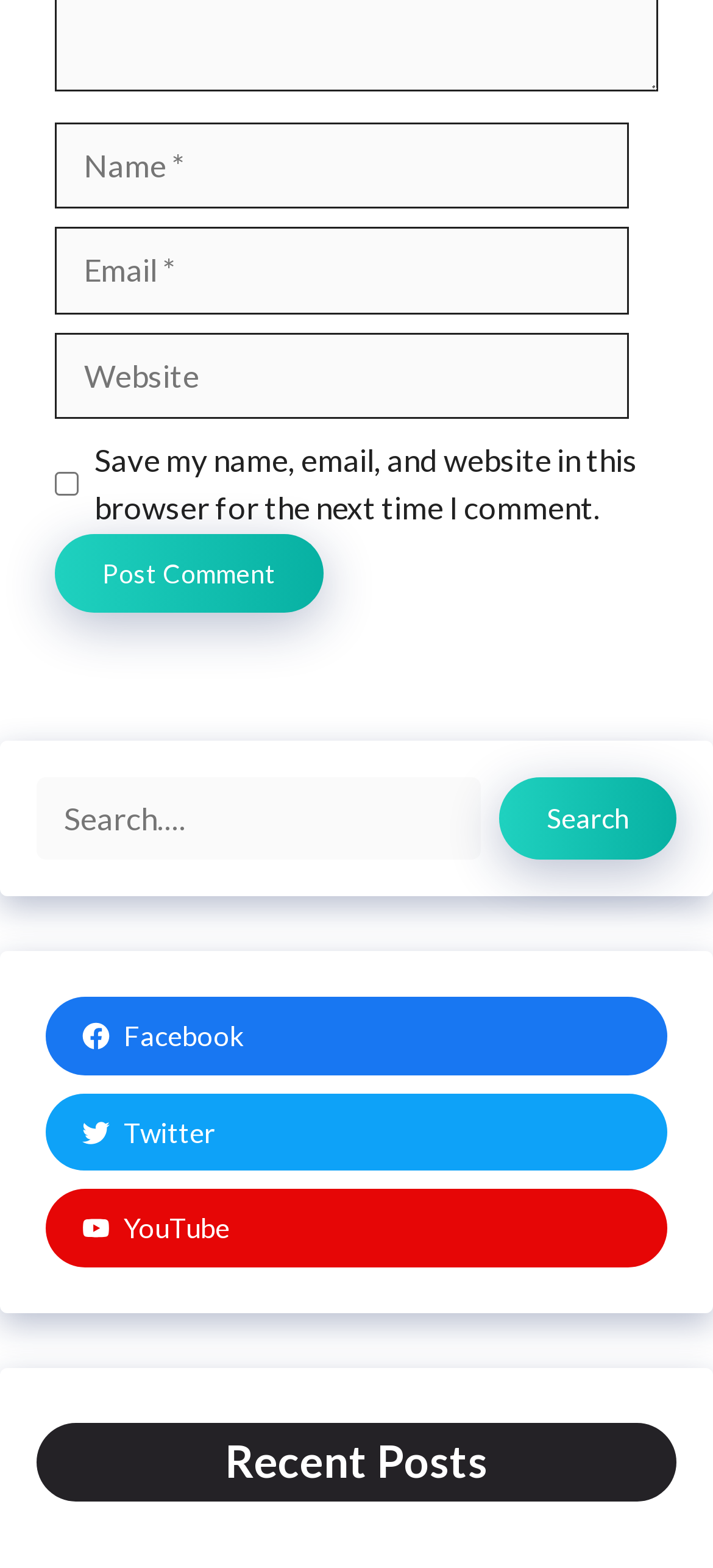How many social media links are present?
Please provide a detailed and thorough answer to the question.

There are three social media links present on the webpage, namely 'Facebook', 'Twitter', and 'YouTube', which are located below the search bar.